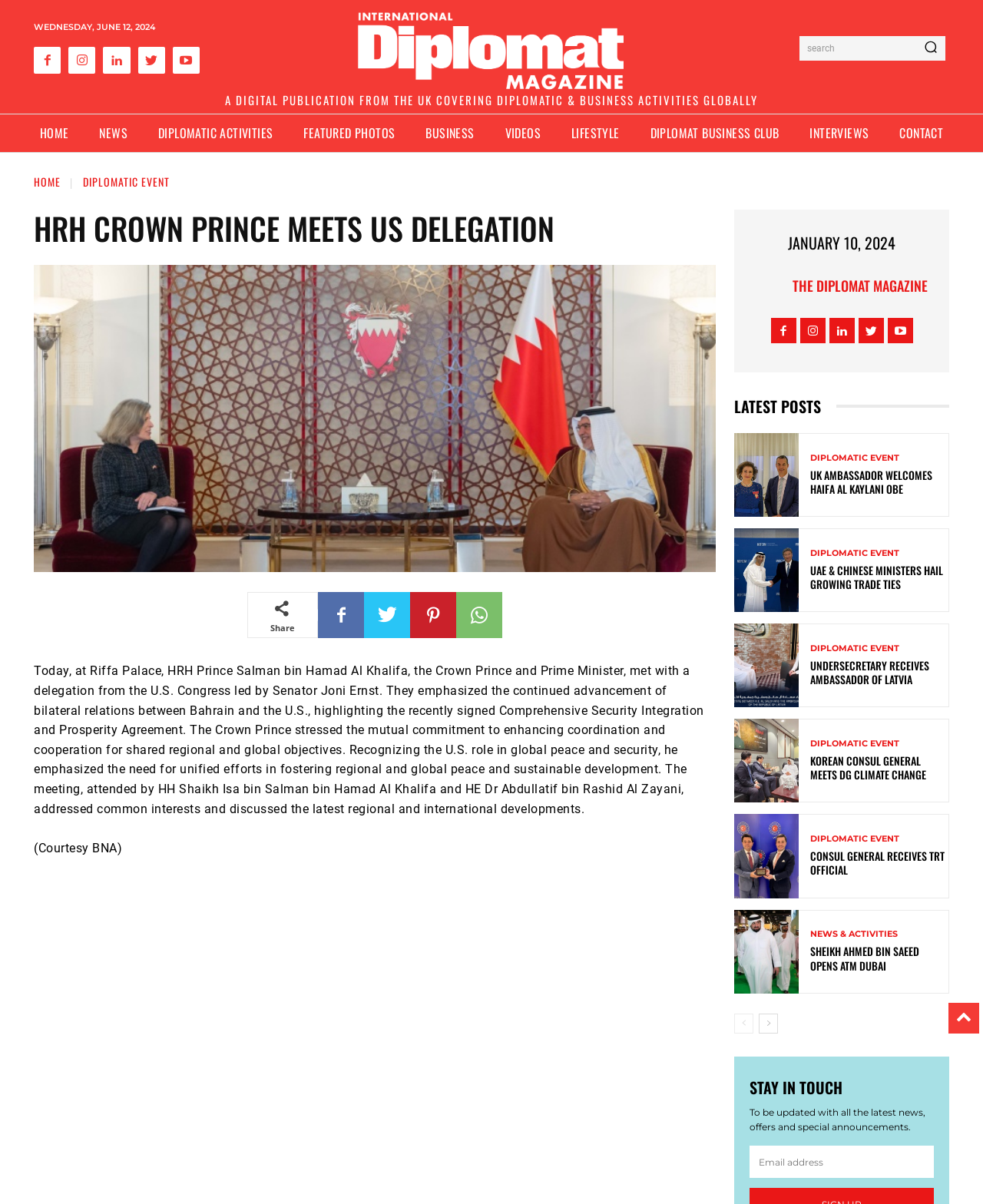Locate the bounding box coordinates of the clickable element to fulfill the following instruction: "Share the article". Provide the coordinates as four float numbers between 0 and 1 in the format [left, top, right, bottom].

[0.275, 0.517, 0.3, 0.526]